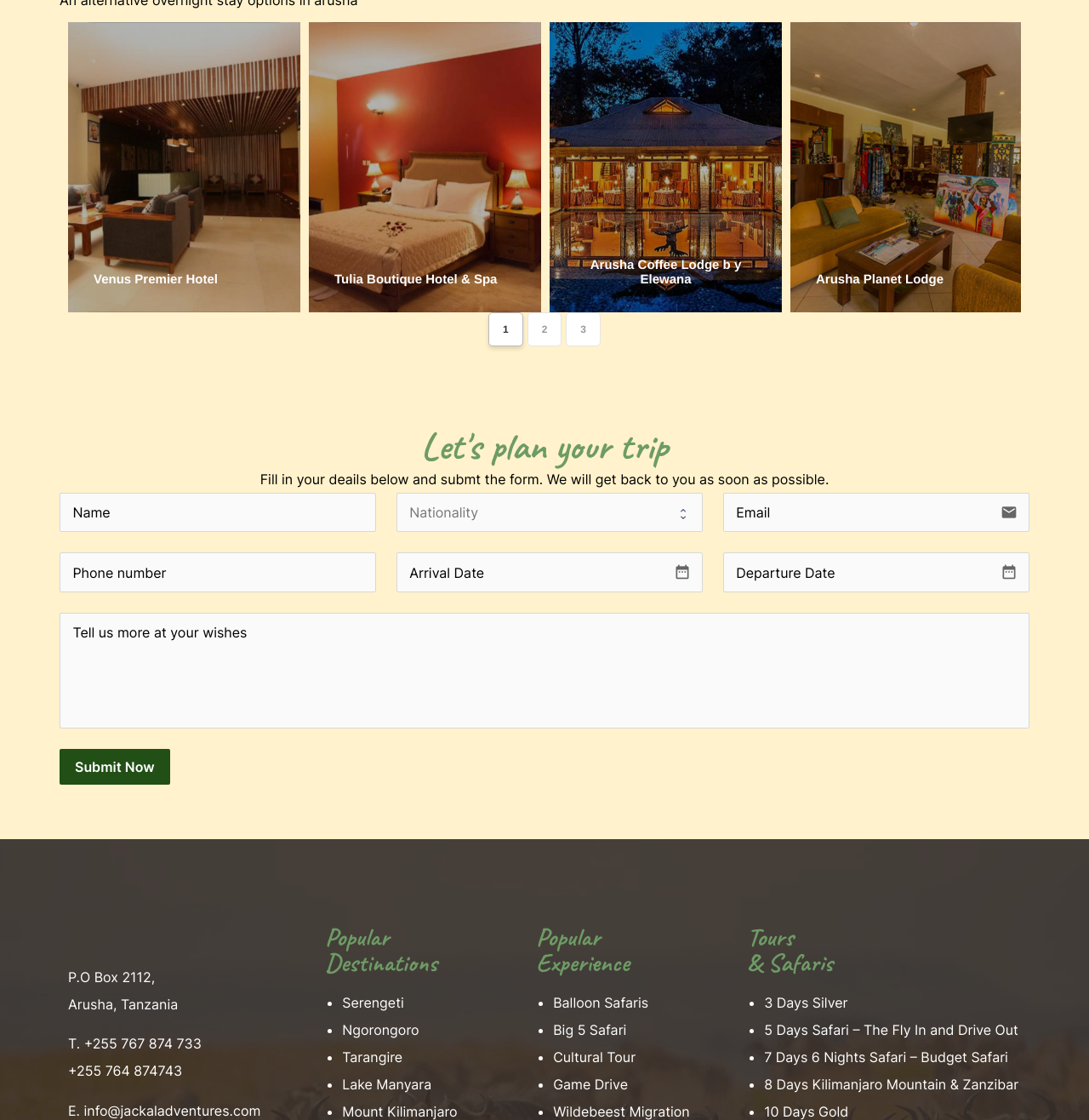Provide a single word or phrase to answer the given question: 
What is the name of the mountain mentioned?

Mount Kilimanjaro